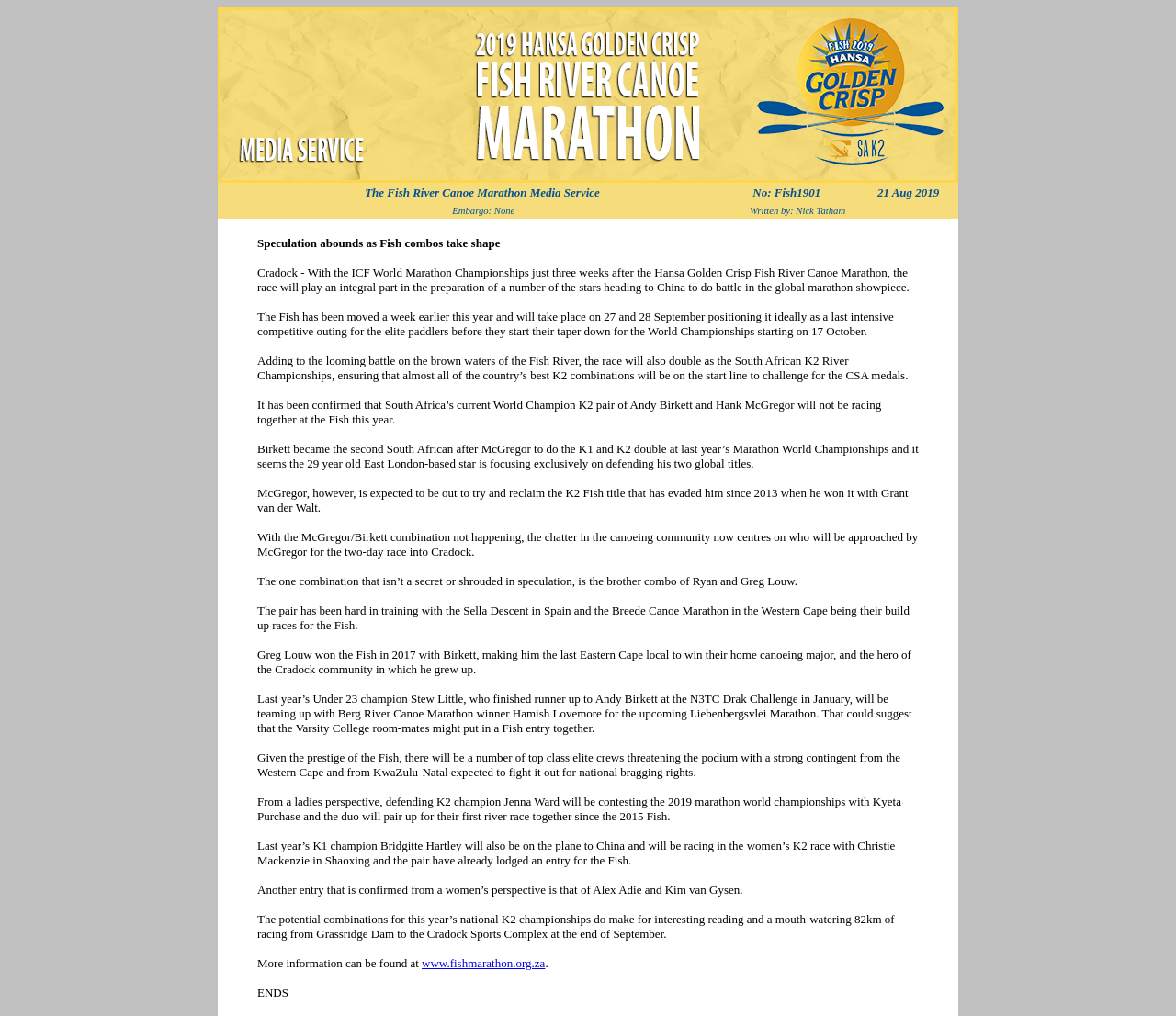Use the details in the image to answer the question thoroughly: 
Who is the current World Champion K2 pair?

I found the answer by looking at the text in the StaticText element with the text 'It has been confirmed that South Africa’s current World Champion K2 pair of Andy Birkett and Hank McGregor will not be racing together at the Fish this year.'